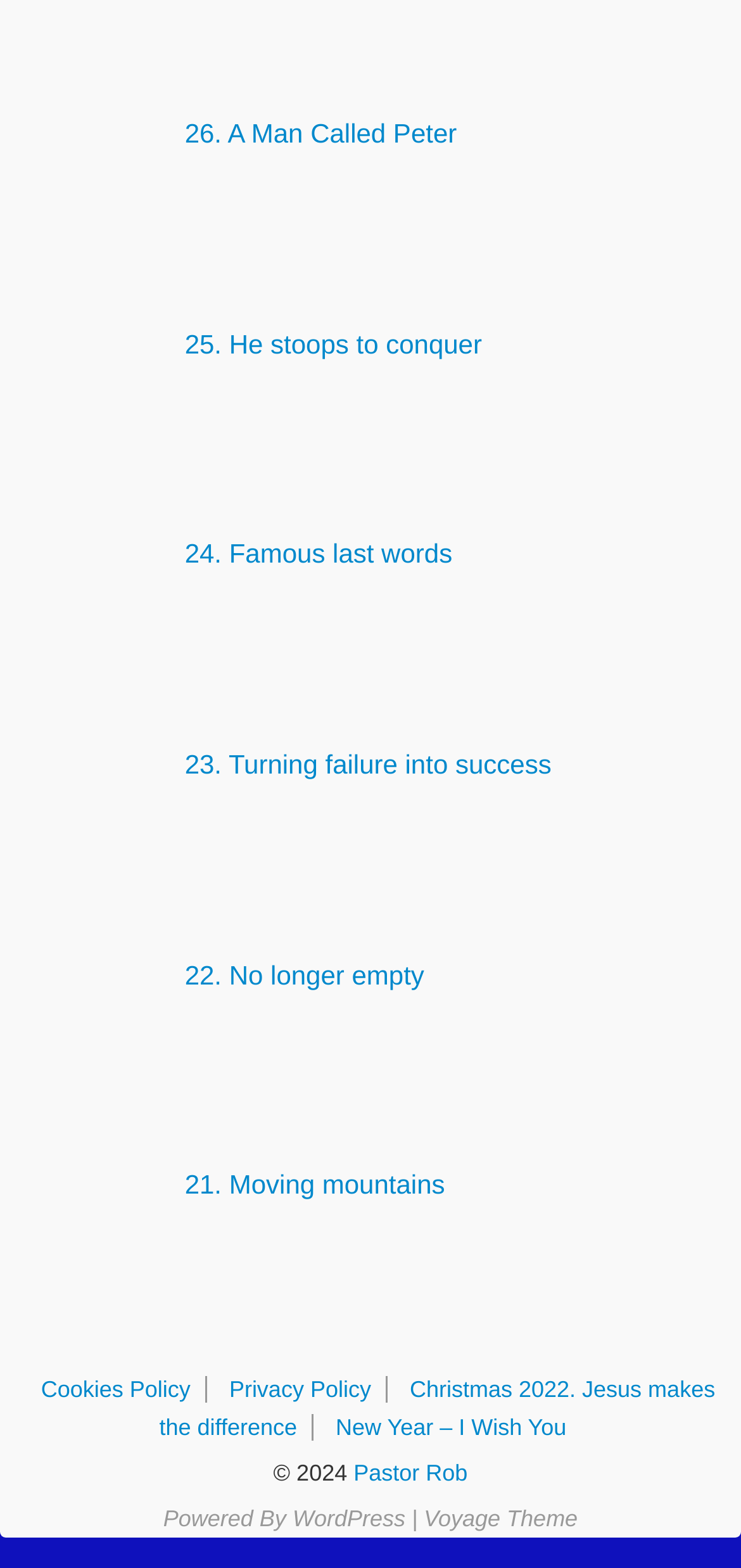What is the purpose of the links at the bottom?
Make sure to answer the question with a detailed and comprehensive explanation.

The links at the bottom of the webpage, such as 'Cookies Policy', 'Privacy Policy', and 'Powered By', suggest that they are providing additional information about the website, its policies, and its technical aspects, and therefore, the purpose of these links is to provide information.